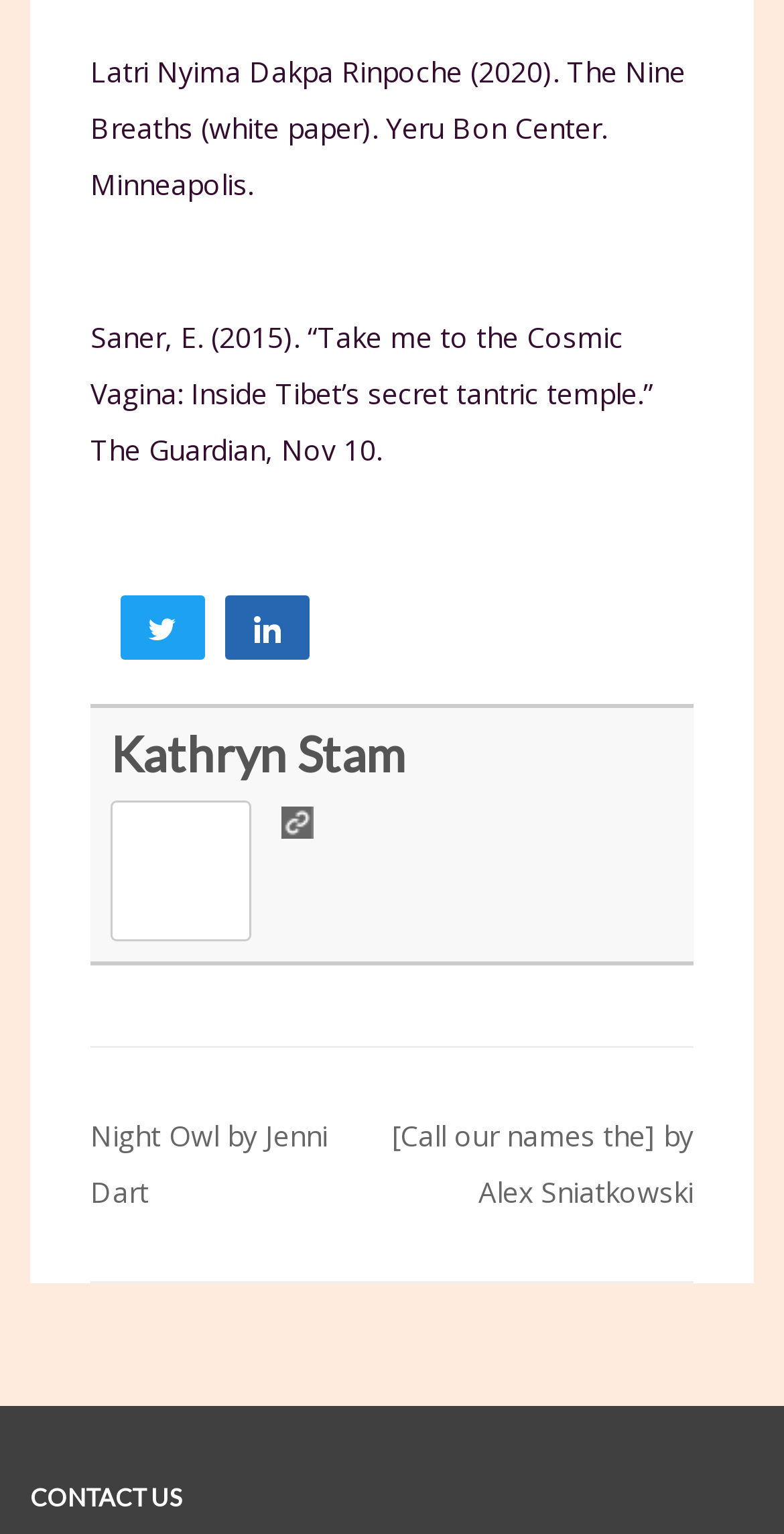What is the purpose of the links 'N Tweet', 'Share', 'A Pin', and 'k Share 168'?
Please analyze the image and answer the question with as much detail as possible.

The links 'N Tweet', 'Share', 'A Pin', and 'k Share 168' are located below the first post and are likely used to share the post on social media platforms or other online services.